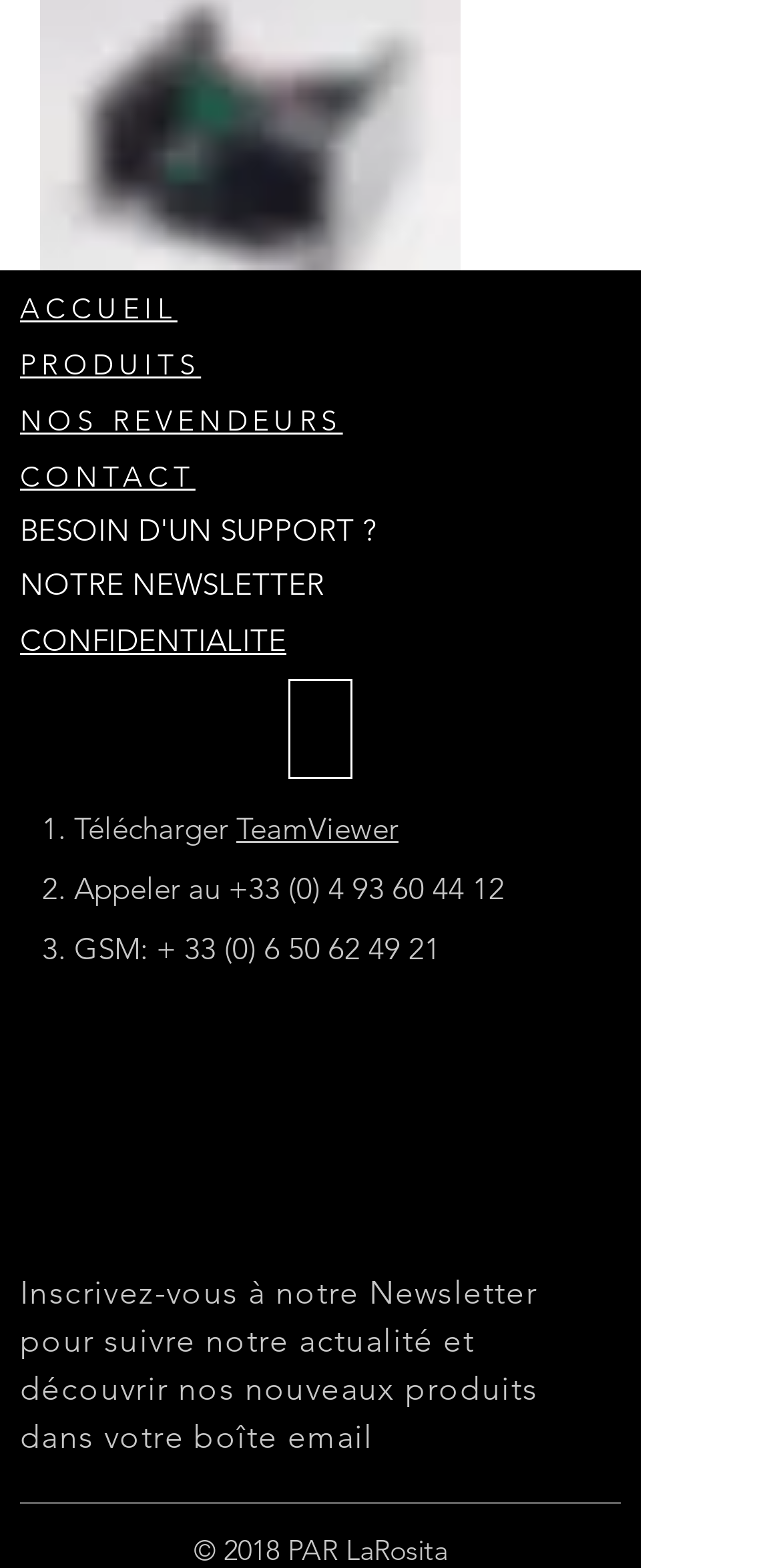Bounding box coordinates must be specified in the format (top-left x, top-left y, bottom-right x, bottom-right y). All values should be floating point numbers between 0 and 1. What are the bounding box coordinates of the UI element described as: aria-label="White Facebook Icon"

[0.379, 0.438, 0.469, 0.483]